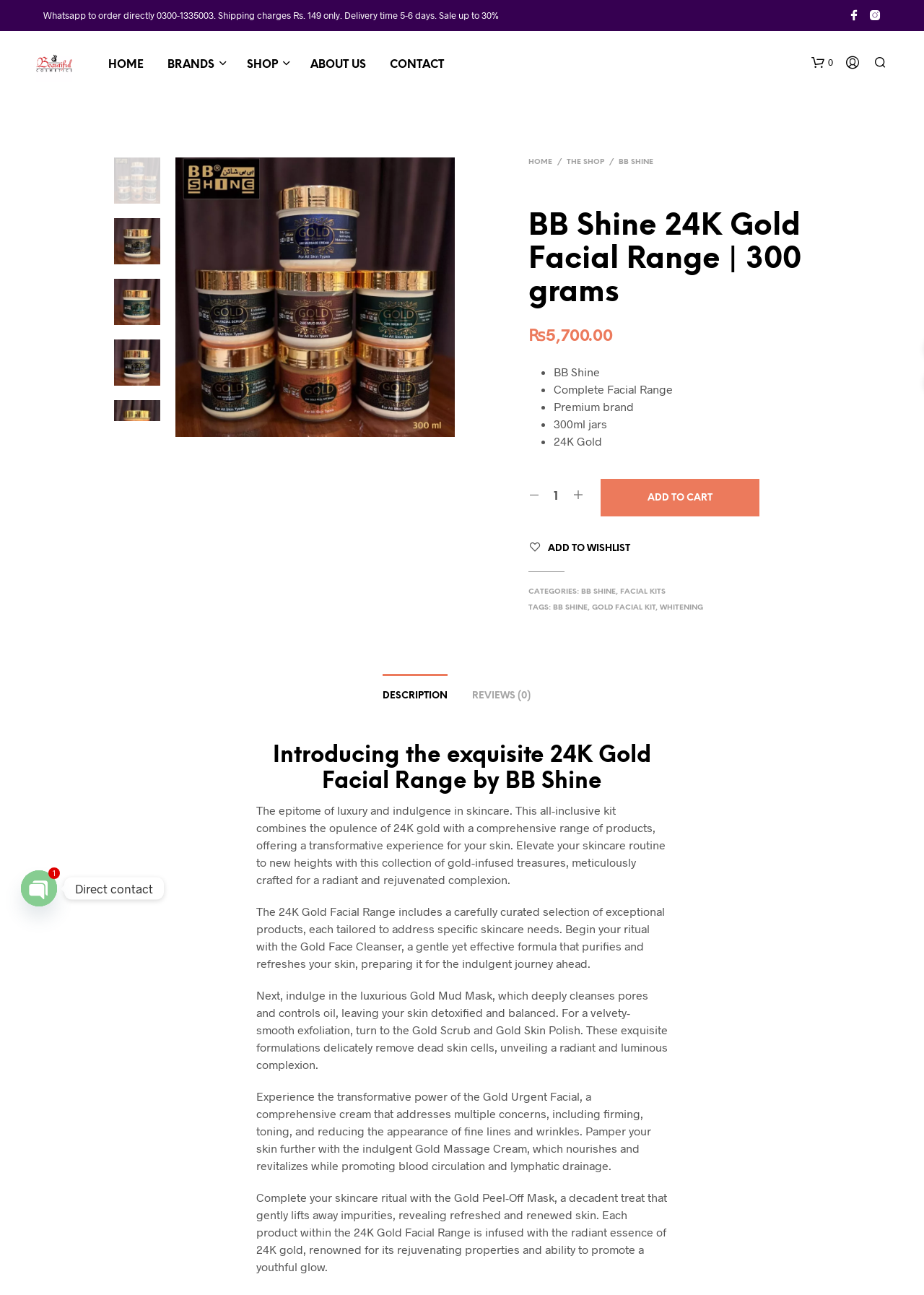Highlight the bounding box coordinates of the element that should be clicked to carry out the following instruction: "Click the 'Beautiful Cosmetics' link". The coordinates must be given as four float numbers ranging from 0 to 1, i.e., [left, top, right, bottom].

[0.039, 0.043, 0.078, 0.053]